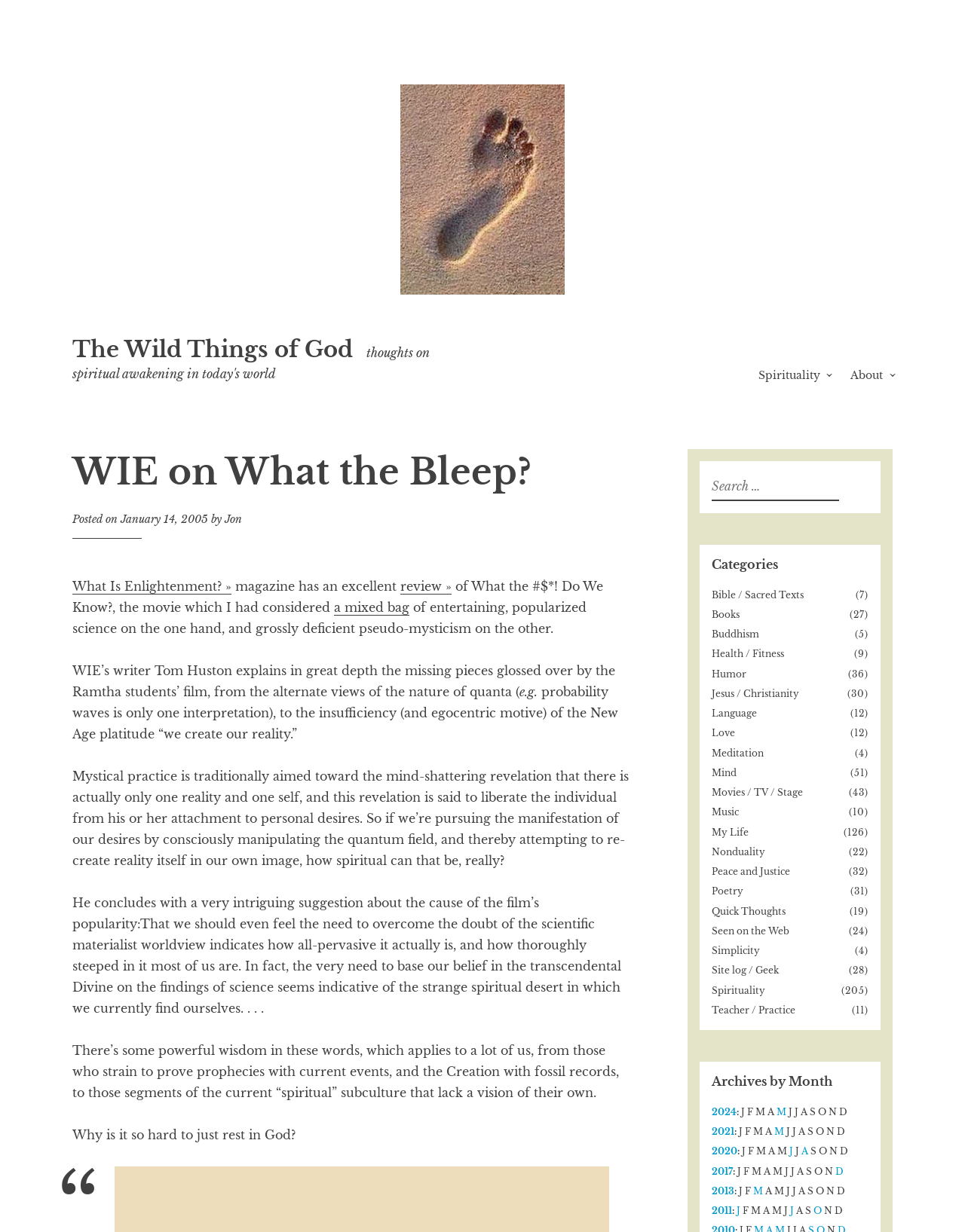Offer a thorough description of the webpage.

The webpage is about a blog post titled "WIE on What the Bleep? – The Wild Things of God". At the top, there is a link to skip to the content. Below that, there is a navigation menu with links to "The Wild Things of God", "Spirituality", and "About". 

The main content of the page is a blog post that discusses a review of the movie "What the #$*! Do We Know?" by a magazine called "What Is Enlightenment?". The post critiques the movie's approach to spirituality and science, and argues that true spiritual practice aims to reveal the unity of reality and the self, rather than trying to manipulate reality through personal desires.

The blog post is divided into several paragraphs, with links to other related articles and a time stamp indicating when the post was published. There is also a search bar at the top right corner of the page, allowing users to search for specific keywords.

On the right side of the page, there is a list of categories, including "Bible / Sacred Texts", "Books", "Buddhism", and many others, each with a number in parentheses indicating the number of posts in that category. Below the categories, there is a list of archives by month, with links to posts from different months.

Overall, the webpage appears to be a blog post discussing spirituality and science, with a focus on critiquing the approach of the movie "What the #$*! Do We Know?".